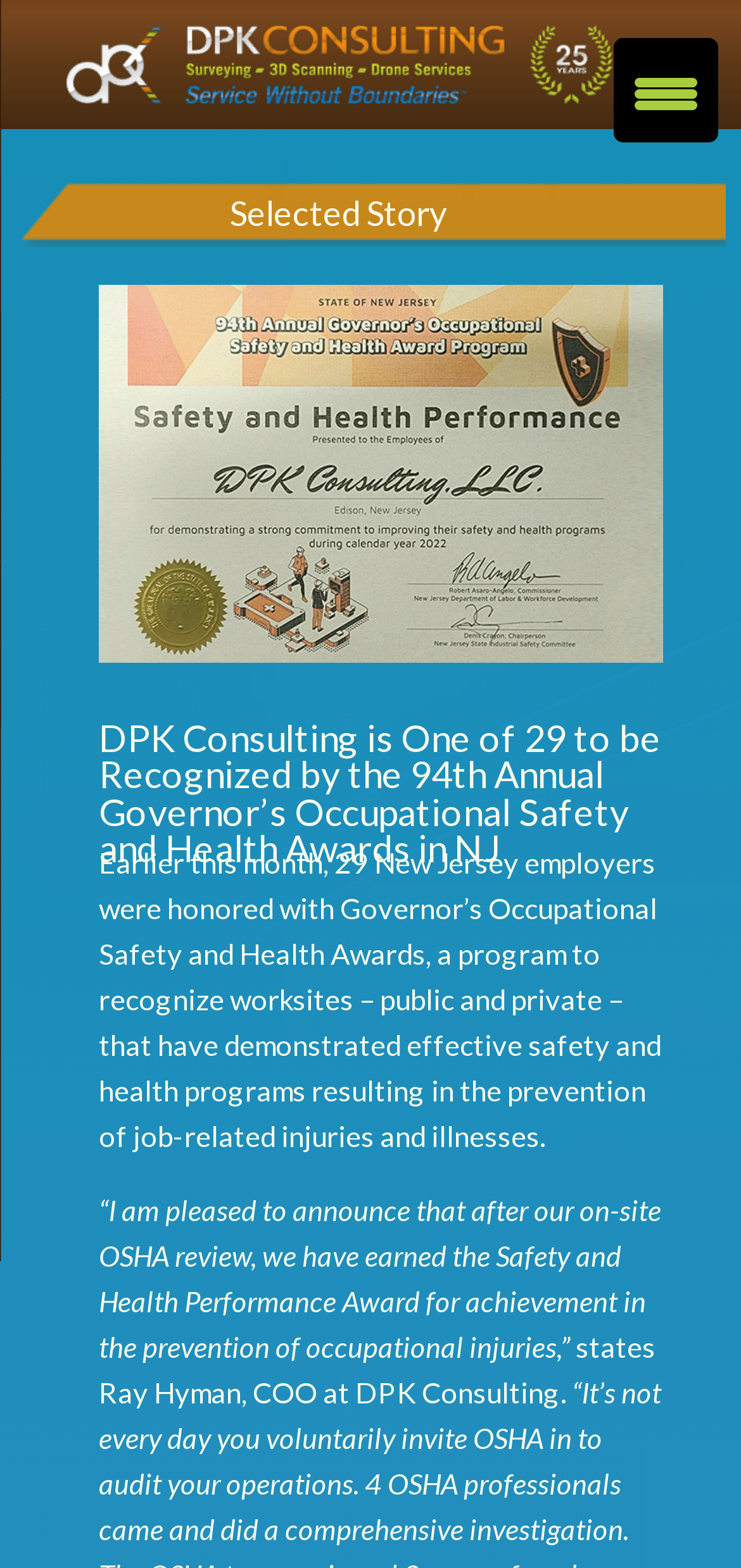Describe every aspect of the webpage in a detailed manner.

The webpage is about DPK Consulting being recognized by the 94th Annual Governor's Occupational Safety and Health Awards in New Jersey. At the top left of the page, there is a logo of DPK Consulting. Below the logo, there is a heading that reads "Selected Story". 

Under the "Selected Story" heading, there is a larger heading that announces the recognition of DPK Consulting by the Governor's Occupational Safety and Health Awards. Below this heading, there is a link with the same text. 

Following the link, there are three paragraphs of text. The first paragraph explains the Governor's Occupational Safety and Health Awards program, which recognizes employers who have demonstrated effective safety and health programs. The second paragraph is a quote from Ray Hyman, COO at DPK Consulting, stating that they have earned the Safety and Health Performance Award for their achievement in preventing occupational injuries. The third paragraph is another quote from Ray Hyman, describing the comprehensive investigation by OSHA professionals.

At the top right of the page, there is a button labeled "Menu Trigger" that controls a menu container.